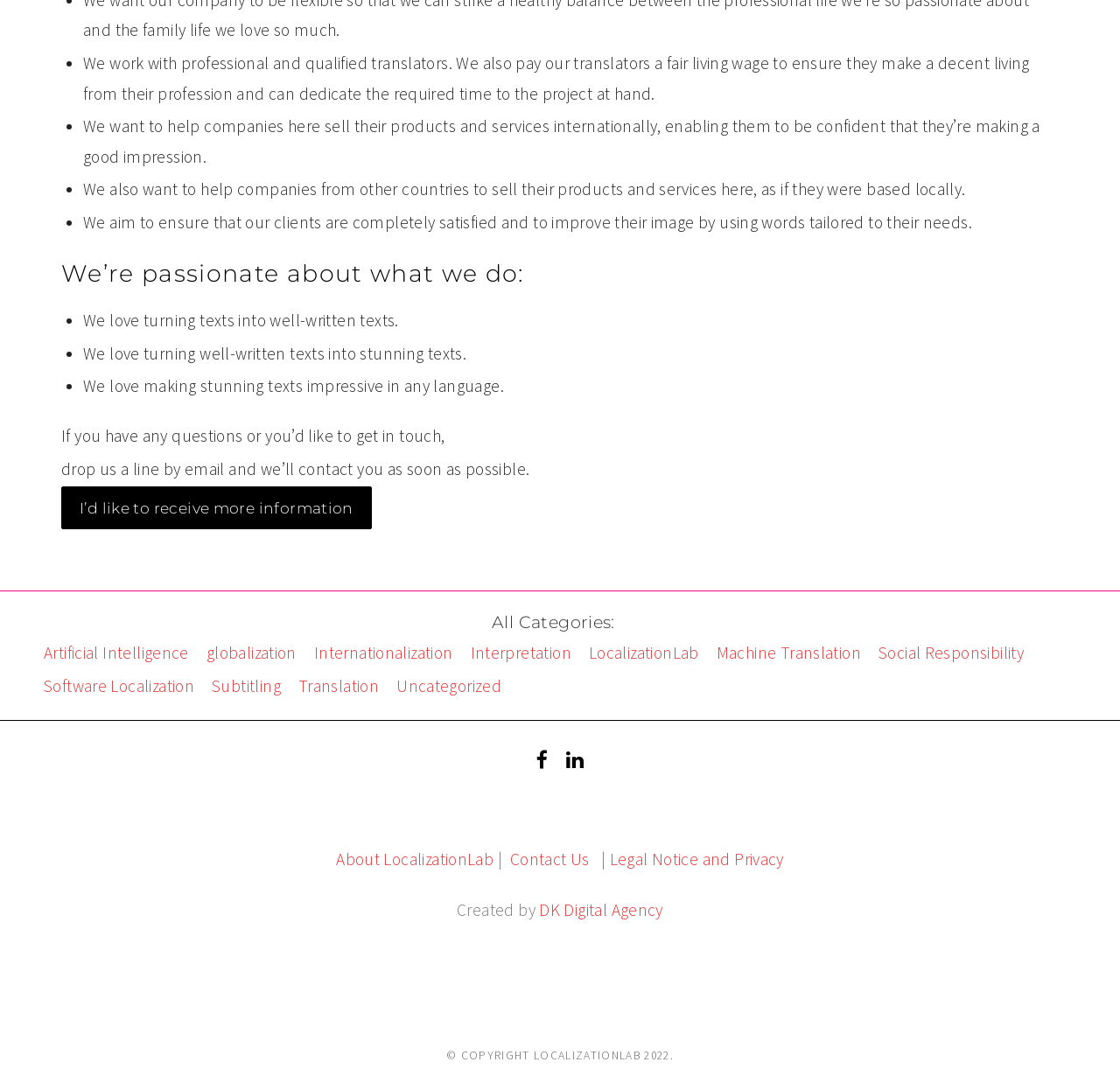Respond to the question with just a single word or phrase: 
Who designed the company's website?

DK Digital Agency